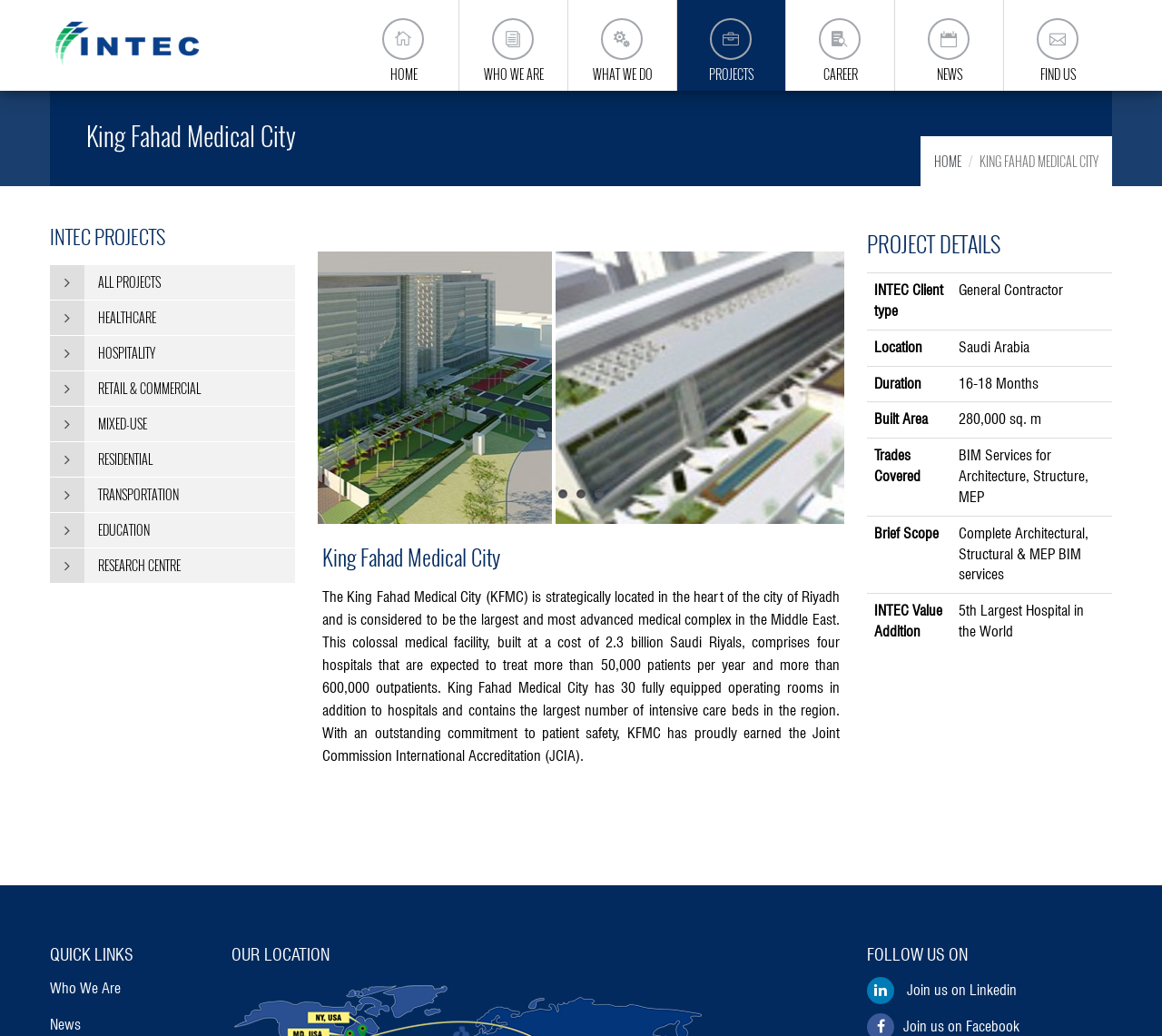Please examine the image and answer the question with a detailed explanation:
What is the duration of the project?

I found the answer by looking at the table under the 'PROJECT DETAILS' heading, where the 'Duration' rowheader has a gridcell with the value '16-18 Months'.